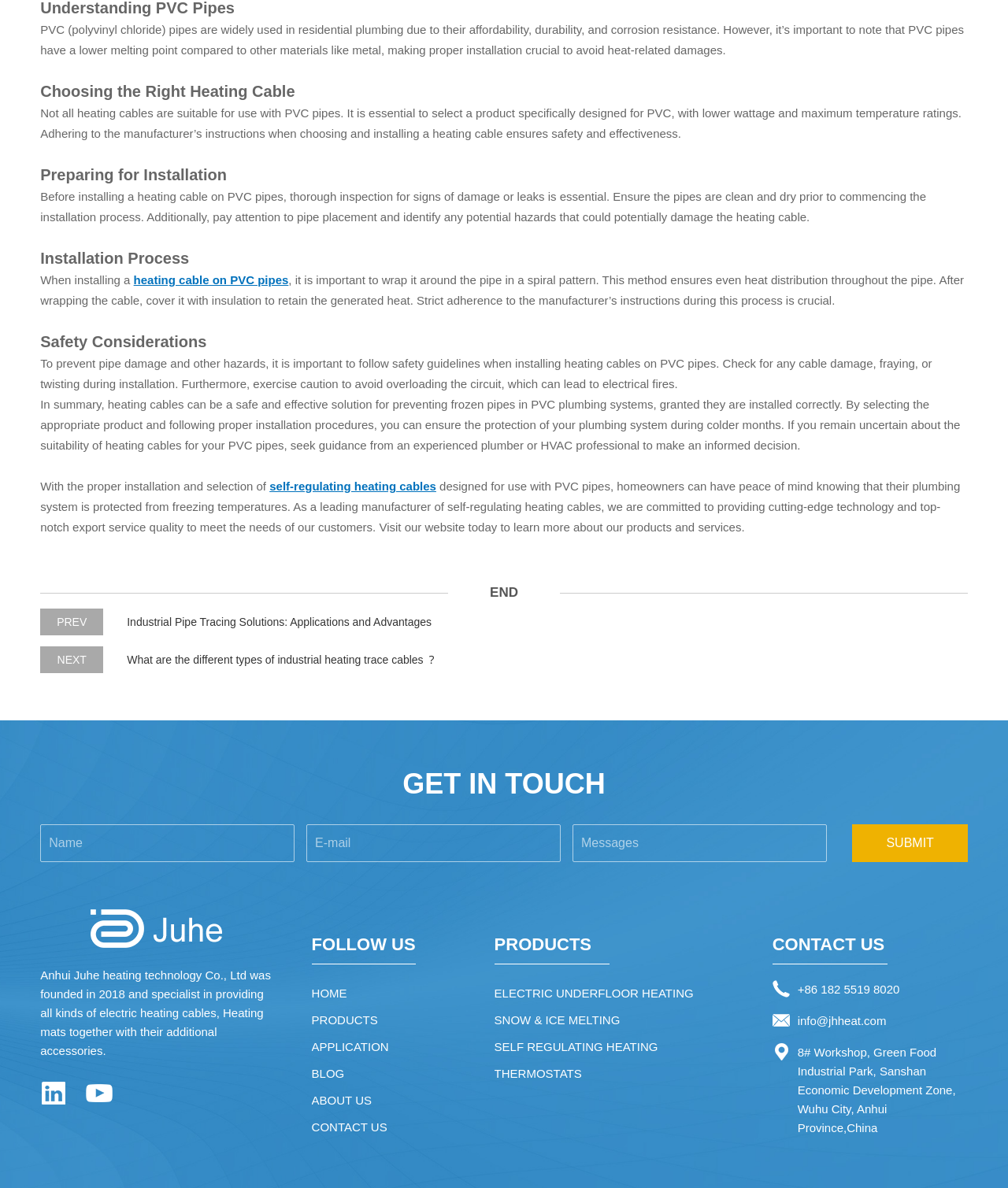Identify the bounding box coordinates of the clickable region to carry out the given instruction: "Fill in the first text box".

[0.04, 0.694, 0.292, 0.725]